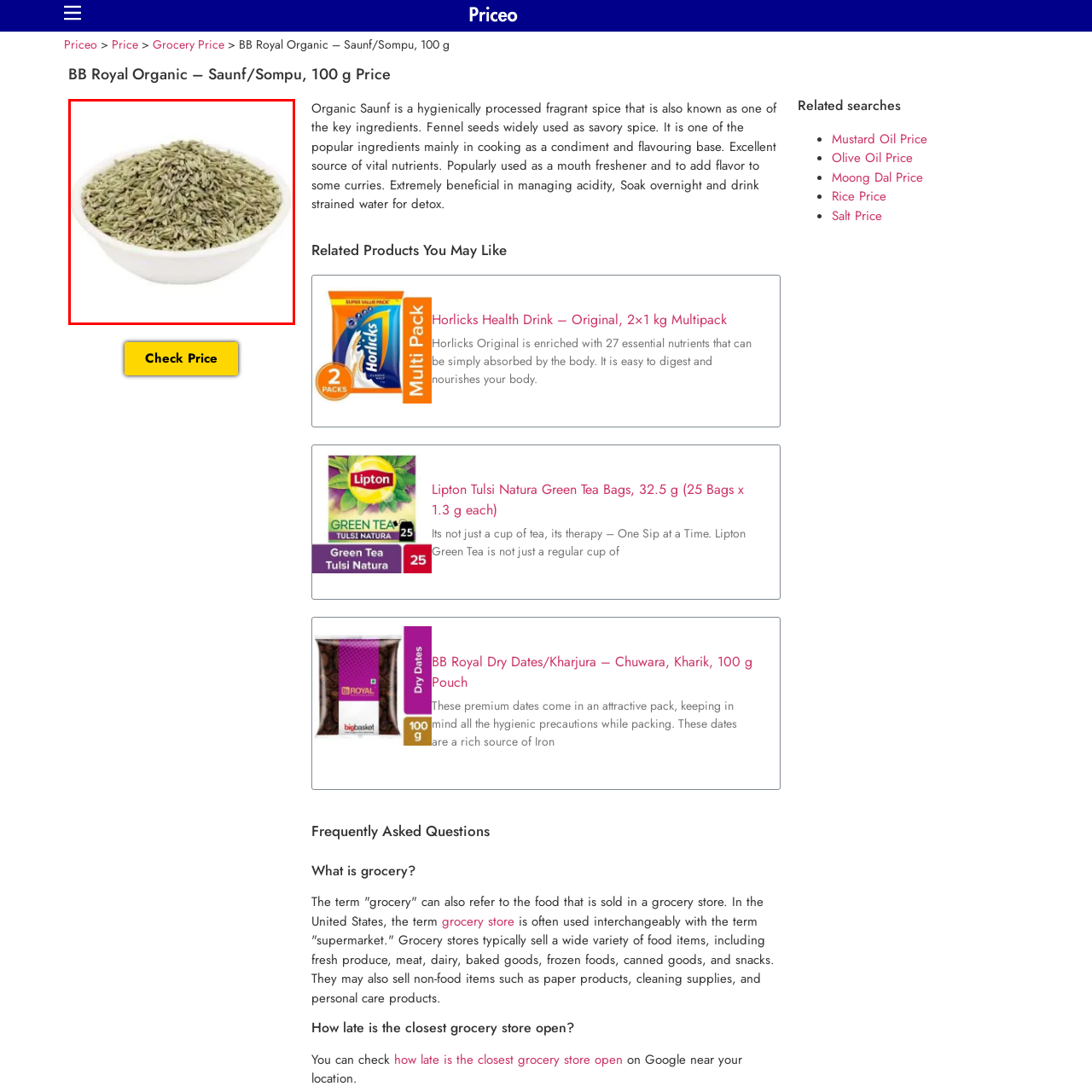What health benefits do fennel seeds provide?
Focus on the content inside the red bounding box and offer a detailed explanation.

The caption highlights the health benefits of fennel seeds, specifically mentioning that they aid digestion and manage acidity, making them a nutritious and healthy addition to one's diet.